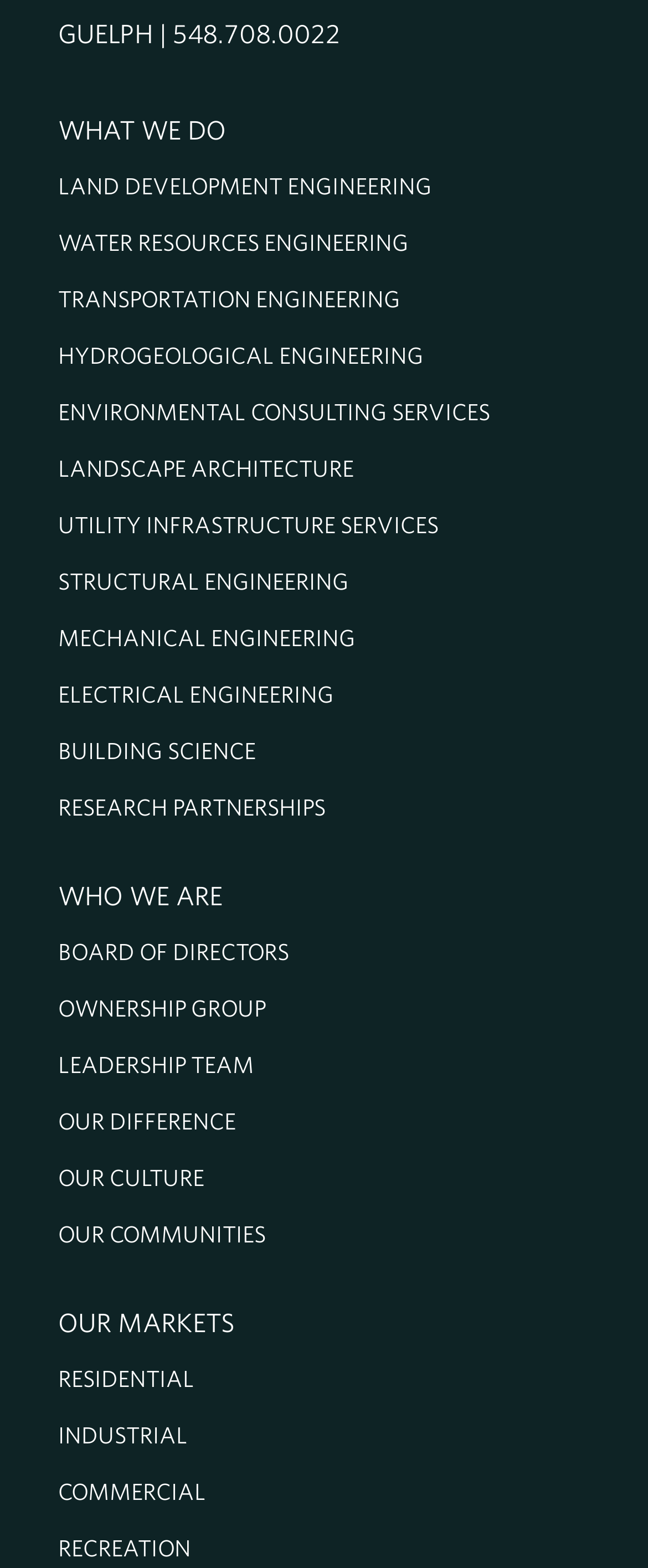Given the description of a UI element: "Environmental Consulting Services", identify the bounding box coordinates of the matching element in the webpage screenshot.

[0.09, 0.254, 0.756, 0.271]